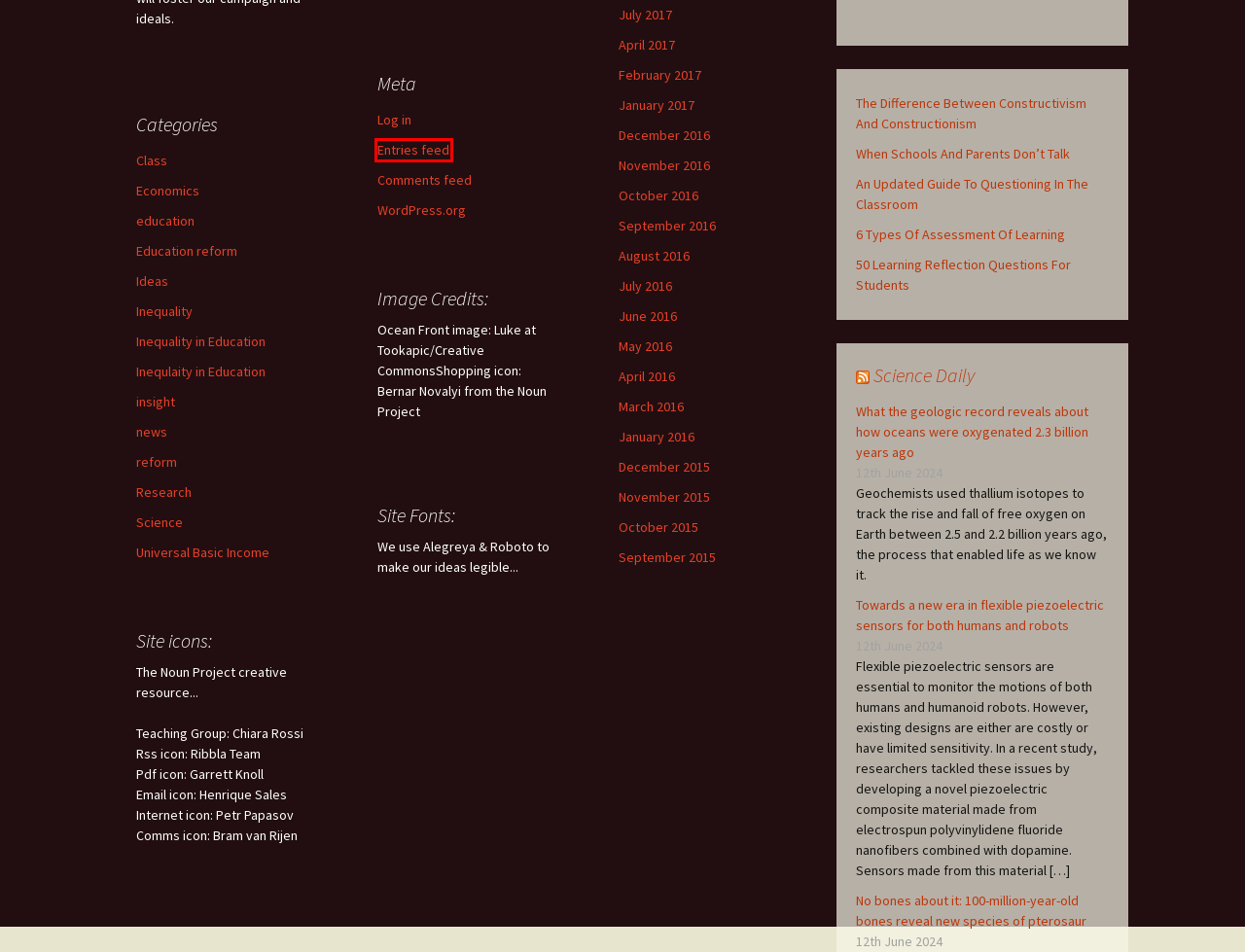A screenshot of a webpage is given, featuring a red bounding box around a UI element. Please choose the webpage description that best aligns with the new webpage after clicking the element in the bounding box. These are the descriptions:
A. March | 2016 | Inequality in Education
B. May | 2016 | Inequality in Education
C. April | 2017 | Inequality in Education
D. Class | Inequality in Education
E. December | 2016 | Inequality in Education
F. July | 2017 | Inequality in Education
G. Inequality in Education
H. The Difference Between Constructivism And Constructionism -

G